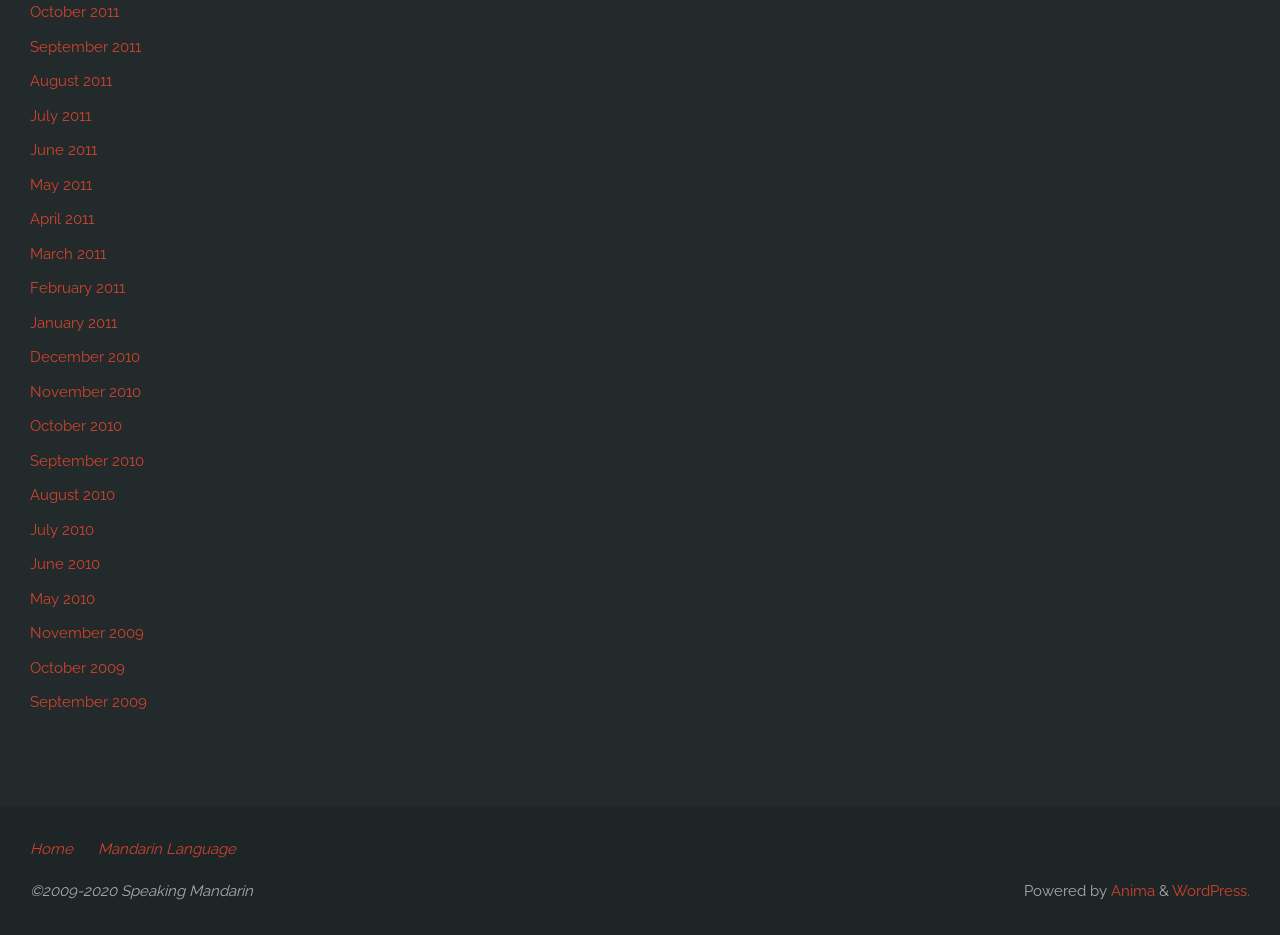Please answer the following question using a single word or phrase: 
What is the language mentioned on the webpage?

Mandarin